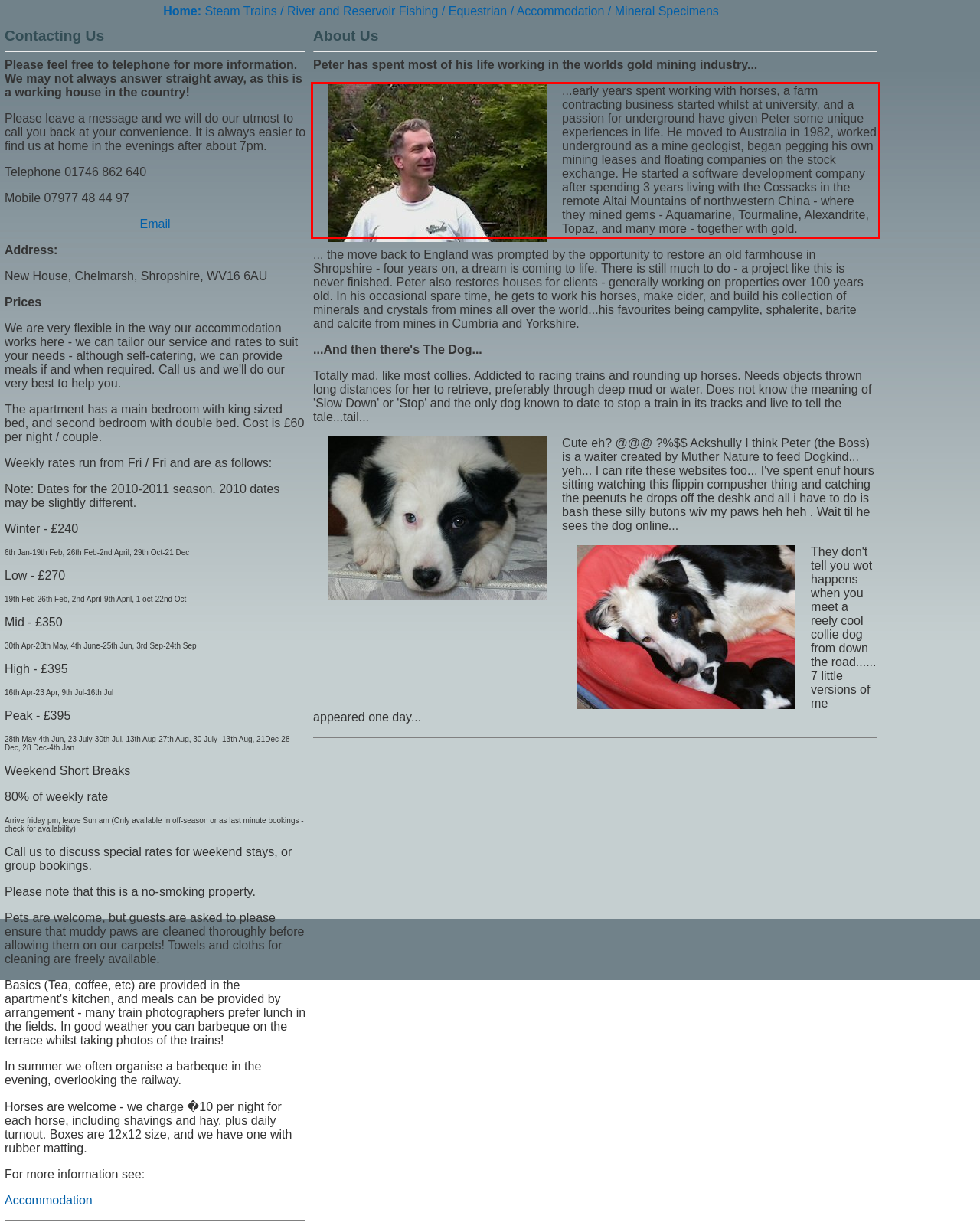Please perform OCR on the text within the red rectangle in the webpage screenshot and return the text content.

...early years spent working with horses, a farm contracting business started whilst at university, and a passion for underground have given Peter some unique experiences in life. He moved to Australia in 1982, worked underground as a mine geologist, began pegging his own mining leases and floating companies on the stock exchange. He started a software development company after spending 3 years living with the Cossacks in the remote Altai Mountains of northwestern China - where they mined gems - Aquamarine, Tourmaline, Alexandrite, Topaz, and many more - together with gold.